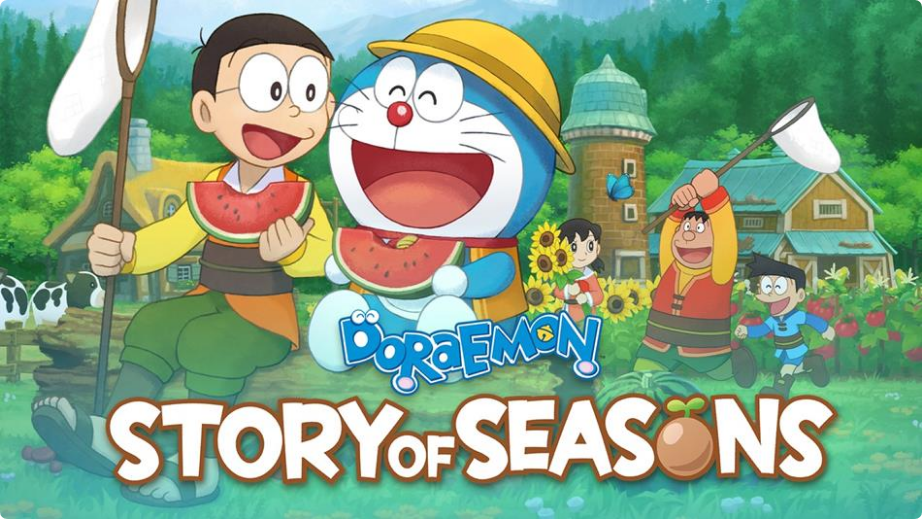What type of landscape is featured in the background?
Answer with a single word or short phrase according to what you see in the image.

A scenic farm landscape